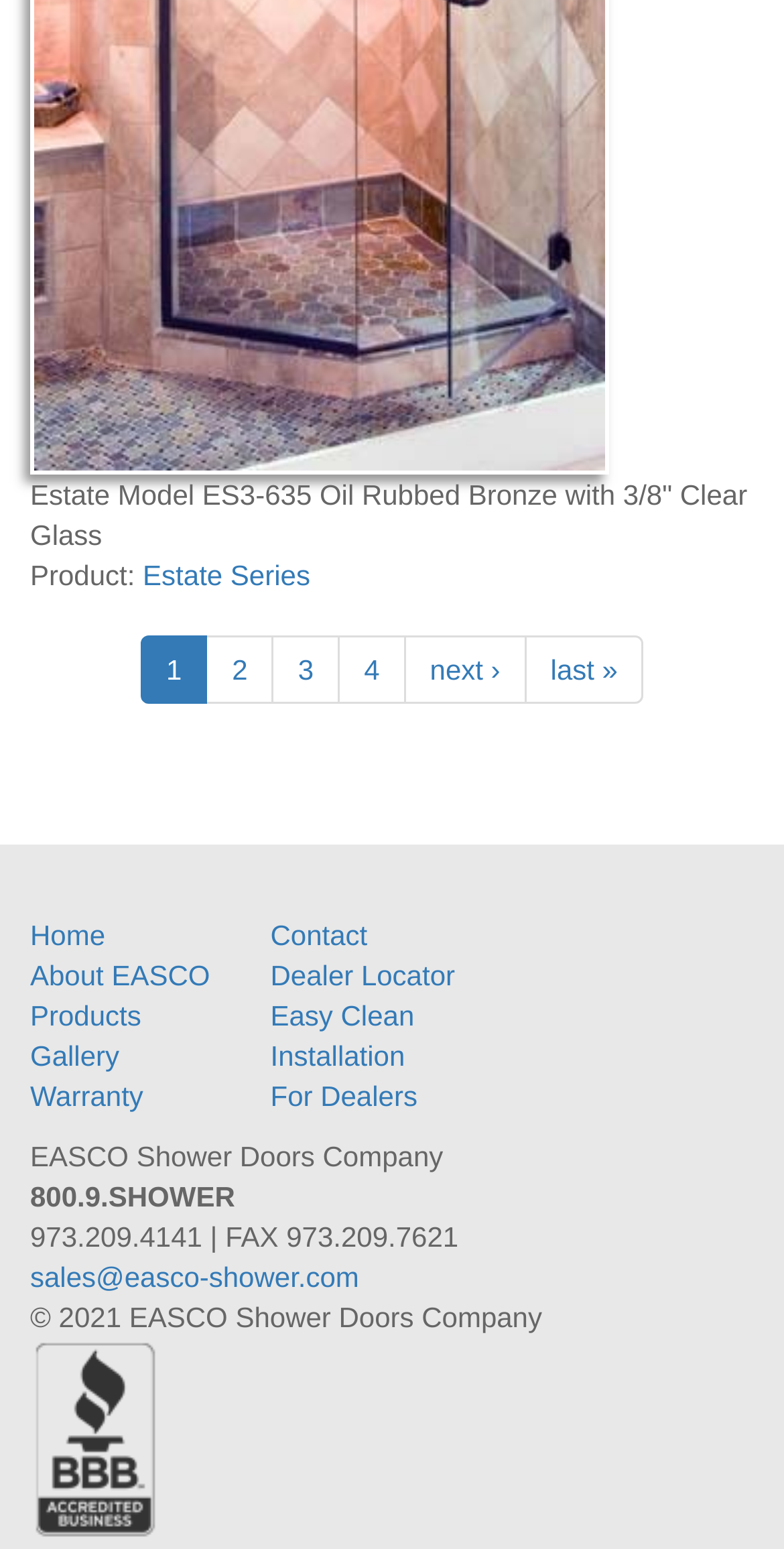Locate the bounding box coordinates of the area that needs to be clicked to fulfill the following instruction: "Contact EASCO through email". The coordinates should be in the format of four float numbers between 0 and 1, namely [left, top, right, bottom].

[0.038, 0.814, 0.458, 0.834]